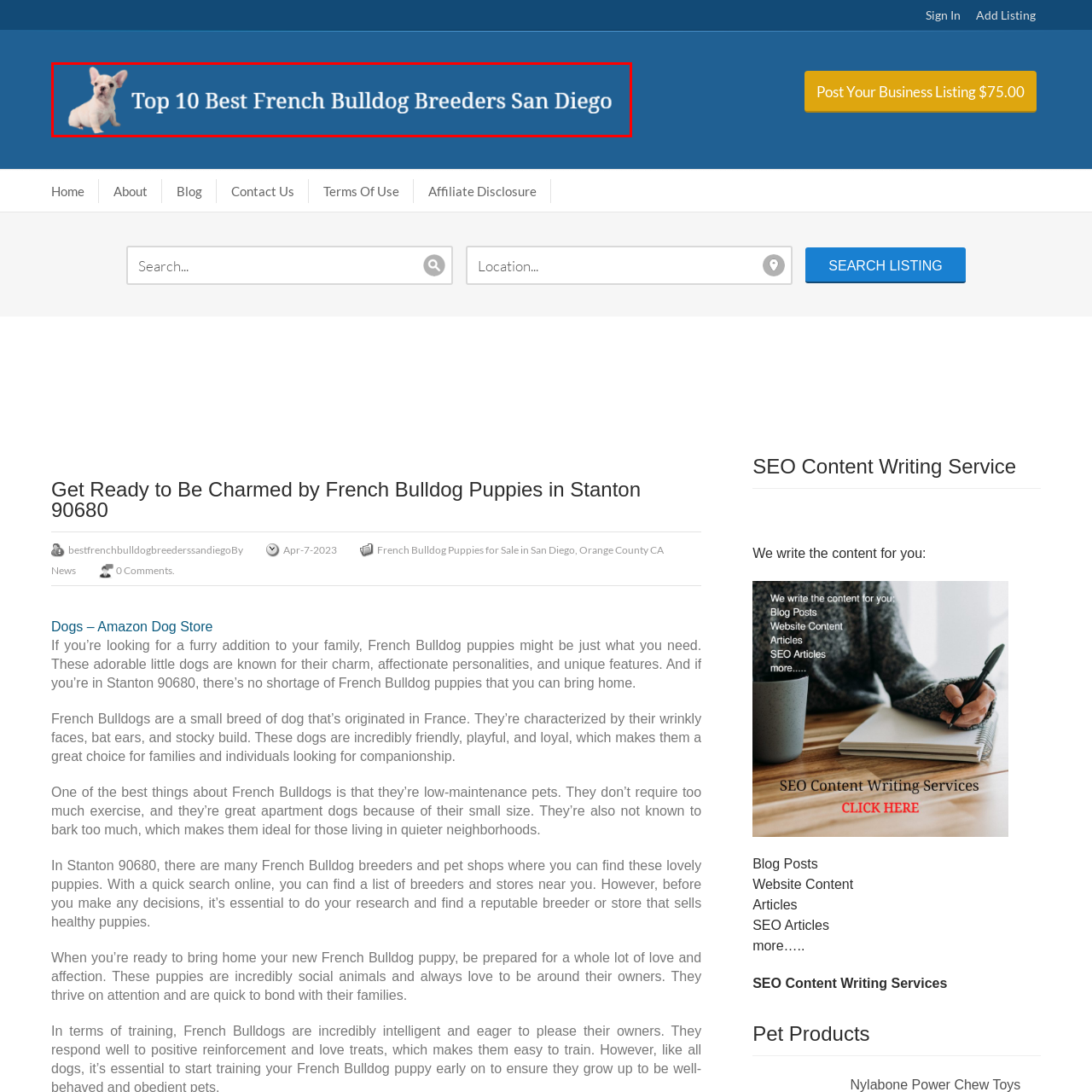Explain in detail what is happening in the red-marked area of the image.

The image features a charming illustration of a French Bulldog puppy alongside bold, inviting text that reads "Top 10 Best French Bulldog Breeders San Diego." This graphic serves as an eye-catching header for an article that guides potential pet owners in San Diego to reputable breeders of this beloved dog breed. The light color palette and friendly design effectively reflect the affectionate nature of French Bulldogs, making it an appealing introduction for readers looking to welcome a furry companion into their homes.